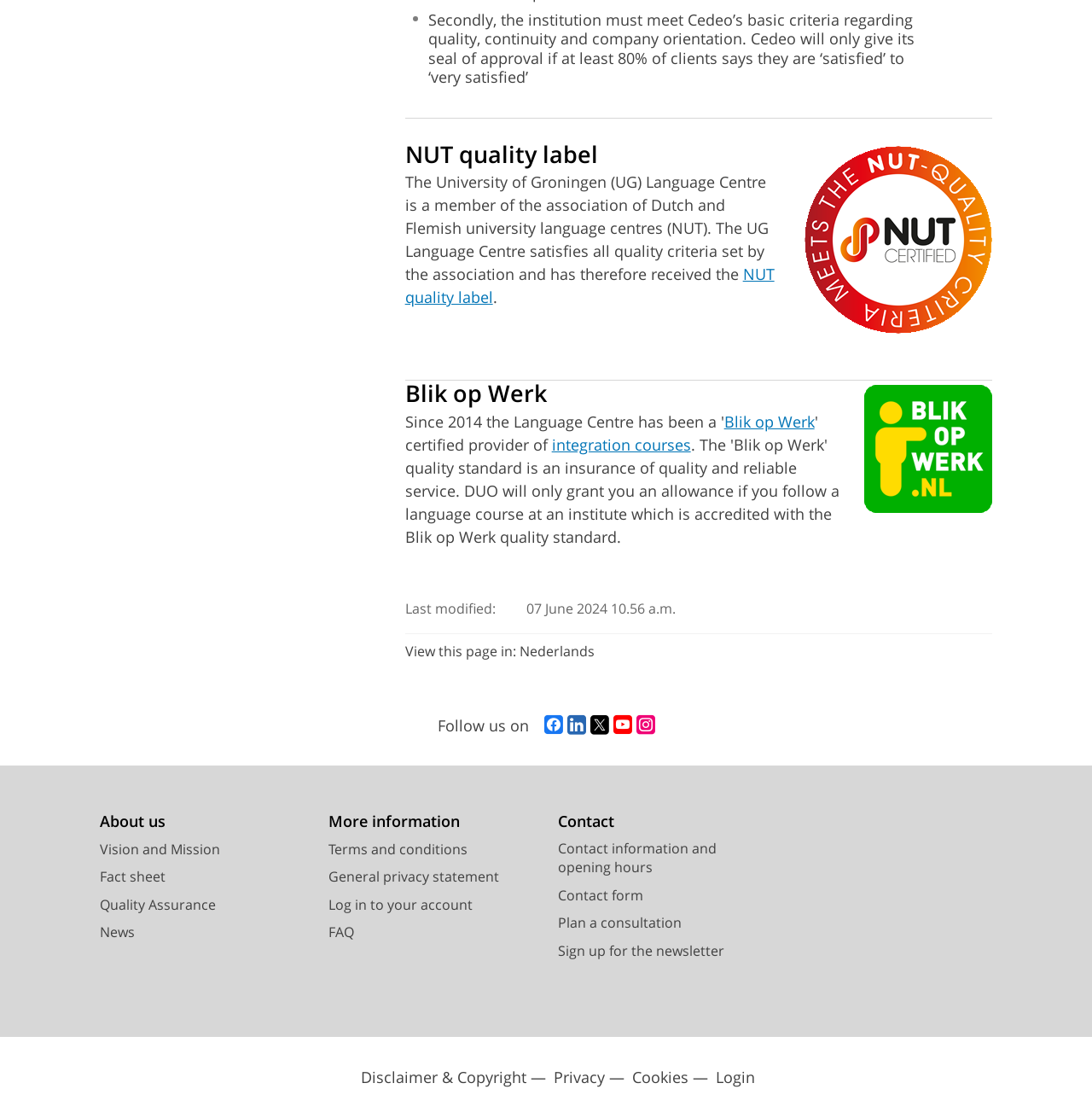What is the name of the quality label received by the University of Groningen? Using the information from the screenshot, answer with a single word or phrase.

NUT quality label